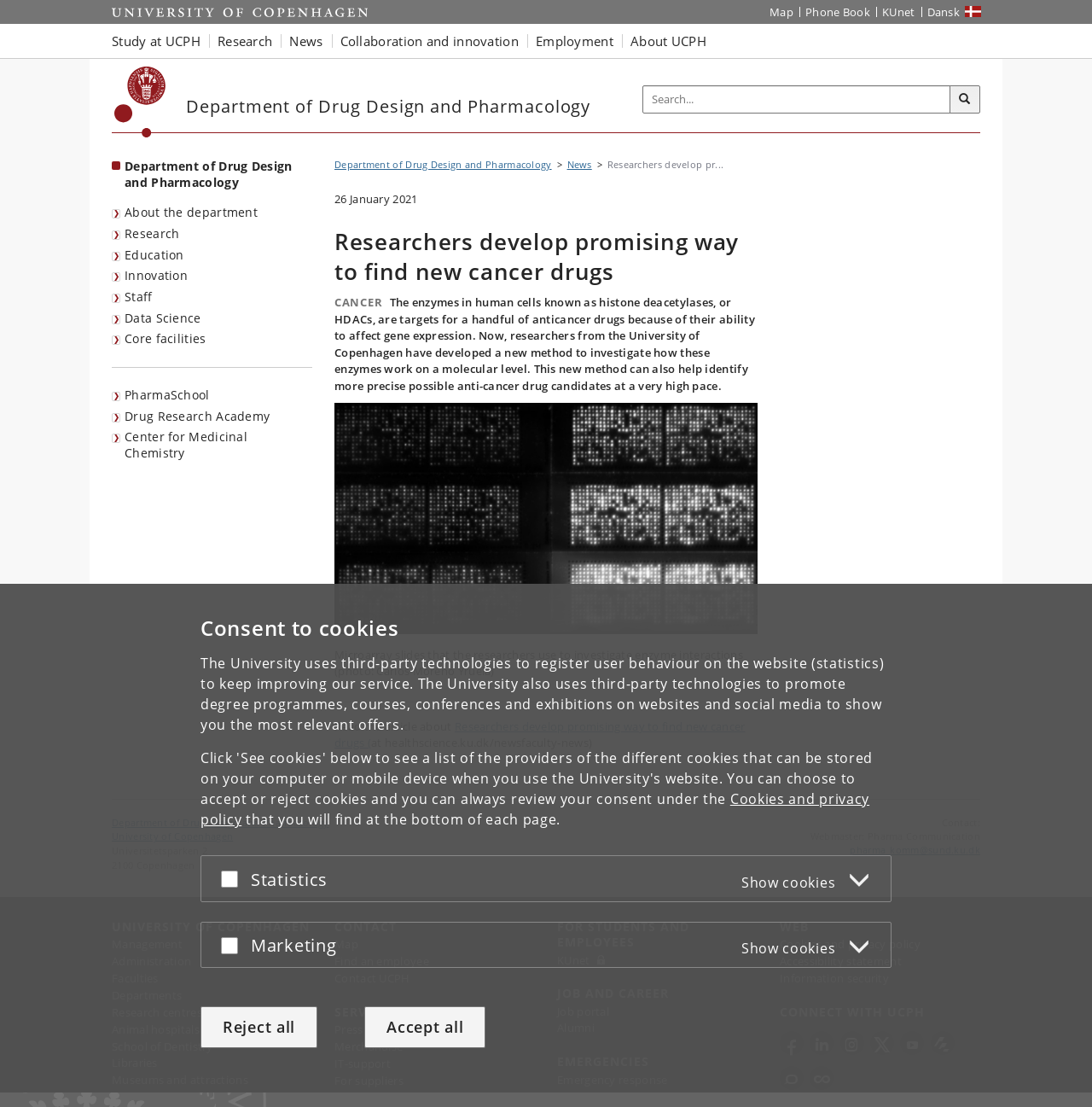Using details from the image, please answer the following question comprehensively:
What is the topic of the news article?

I found the answer by looking at the heading of the news article, which mentions 'Researchers develop promising way to find new cancer drugs'.